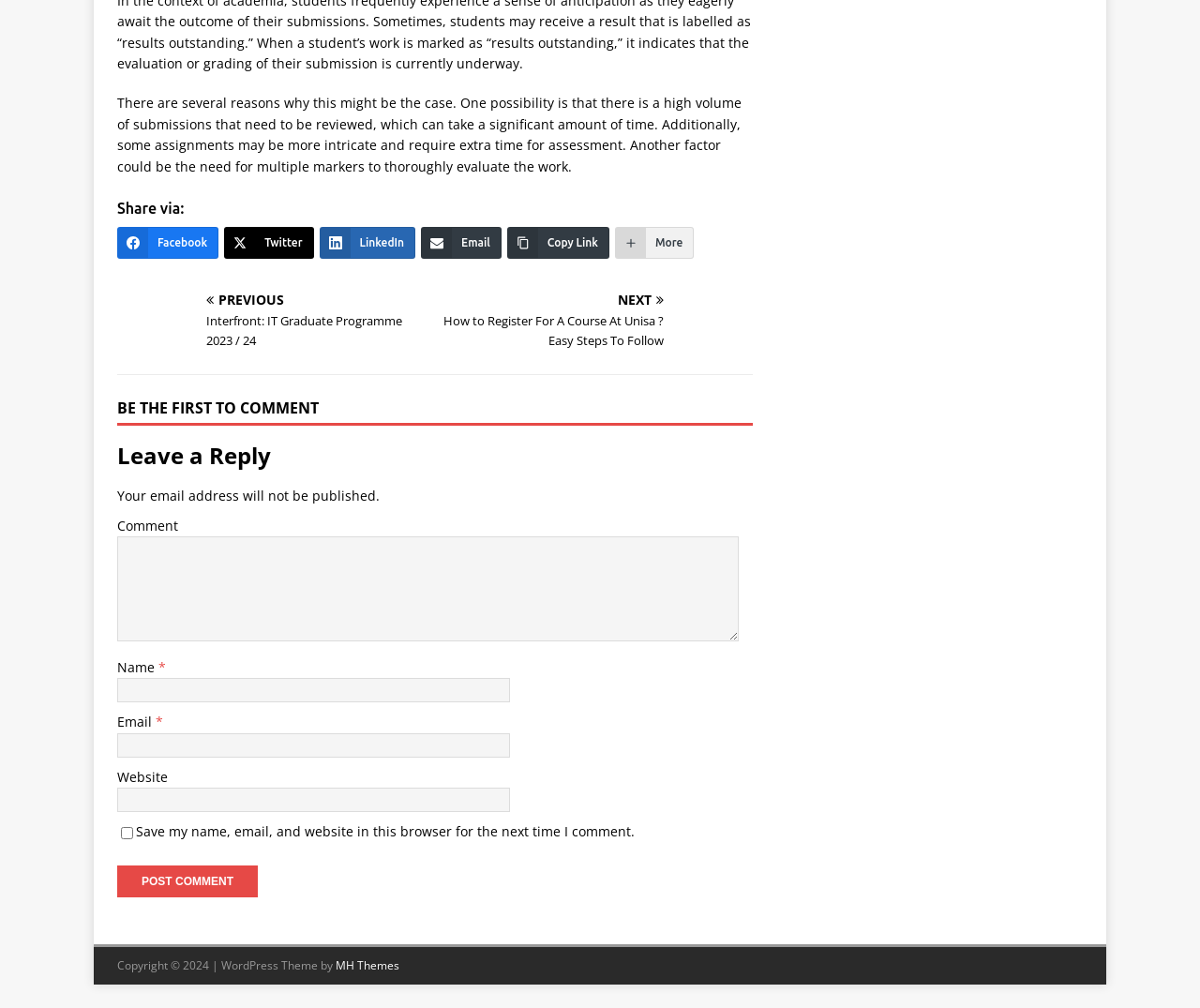Could you specify the bounding box coordinates for the clickable section to complete the following instruction: "Post a comment"?

[0.098, 0.859, 0.215, 0.891]